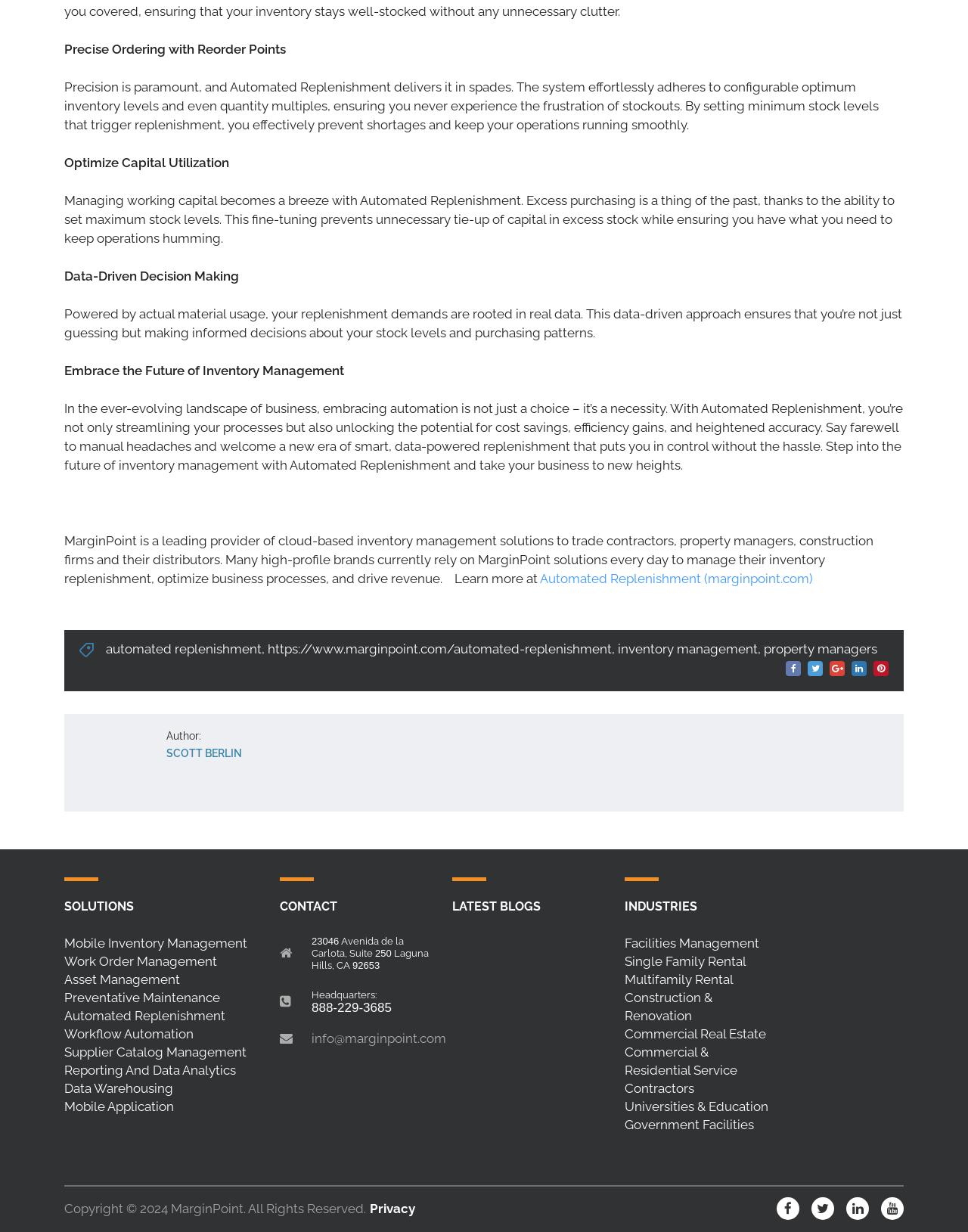Show the bounding box coordinates of the element that should be clicked to complete the task: "Explore solutions for Facilities Management".

[0.645, 0.759, 0.784, 0.771]